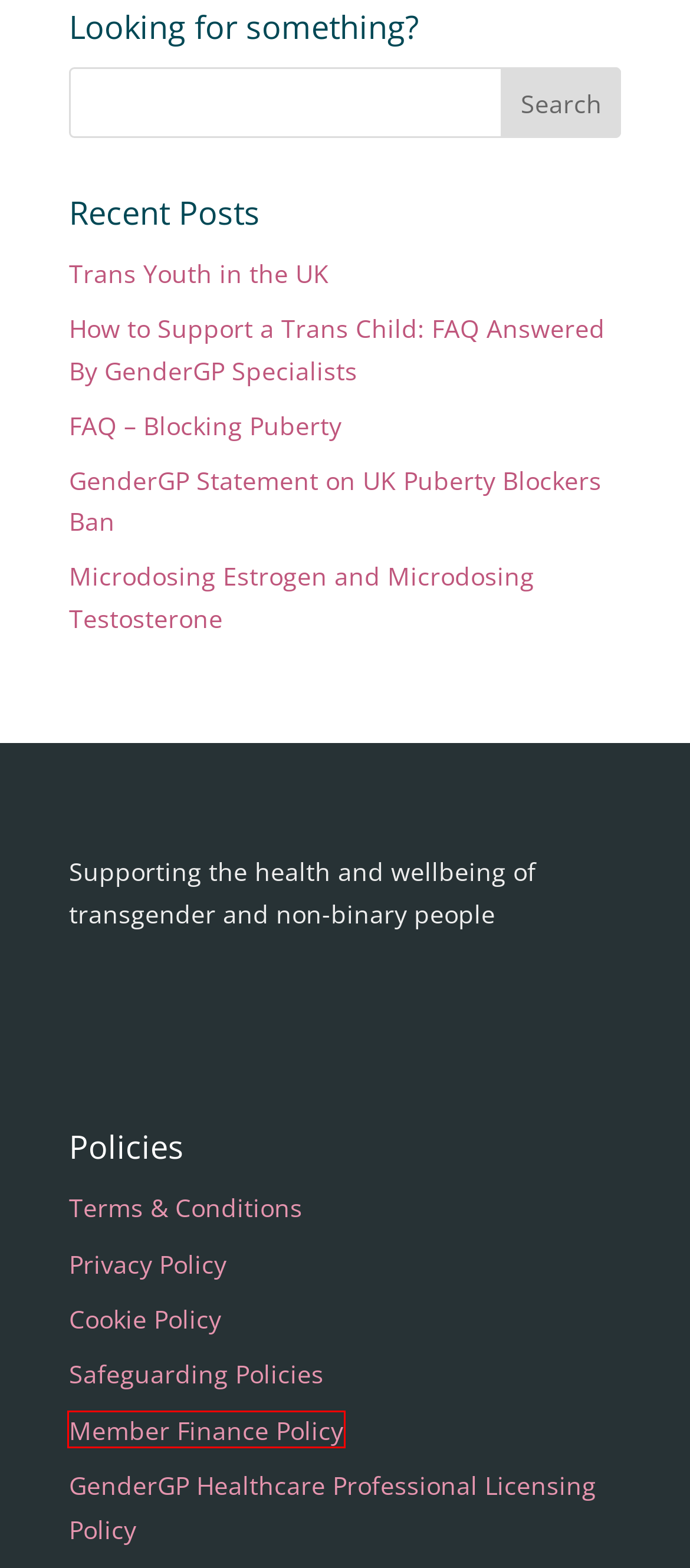Examine the screenshot of the webpage, noting the red bounding box around a UI element. Pick the webpage description that best matches the new page after the element in the red bounding box is clicked. Here are the candidates:
A. Terms & Conditions - GenderGP Transgender Services
B. GenderGP Healthcare Professional Licensing Policy
C. Blocking Puberty FAQ - GenderGP Transgender Services
D. Statement on UK Puberty Blockers Ban - GenderGP
E. Privacy Policy - GenderGP Transgender Services
F. Member Finance Policy - GenderGP Transgender Services
G. Safeguarding Policy - GenderGP Transgender Services
H. FAQ: How to Support A Trans Child After UK Puberty Blocker Ban

F